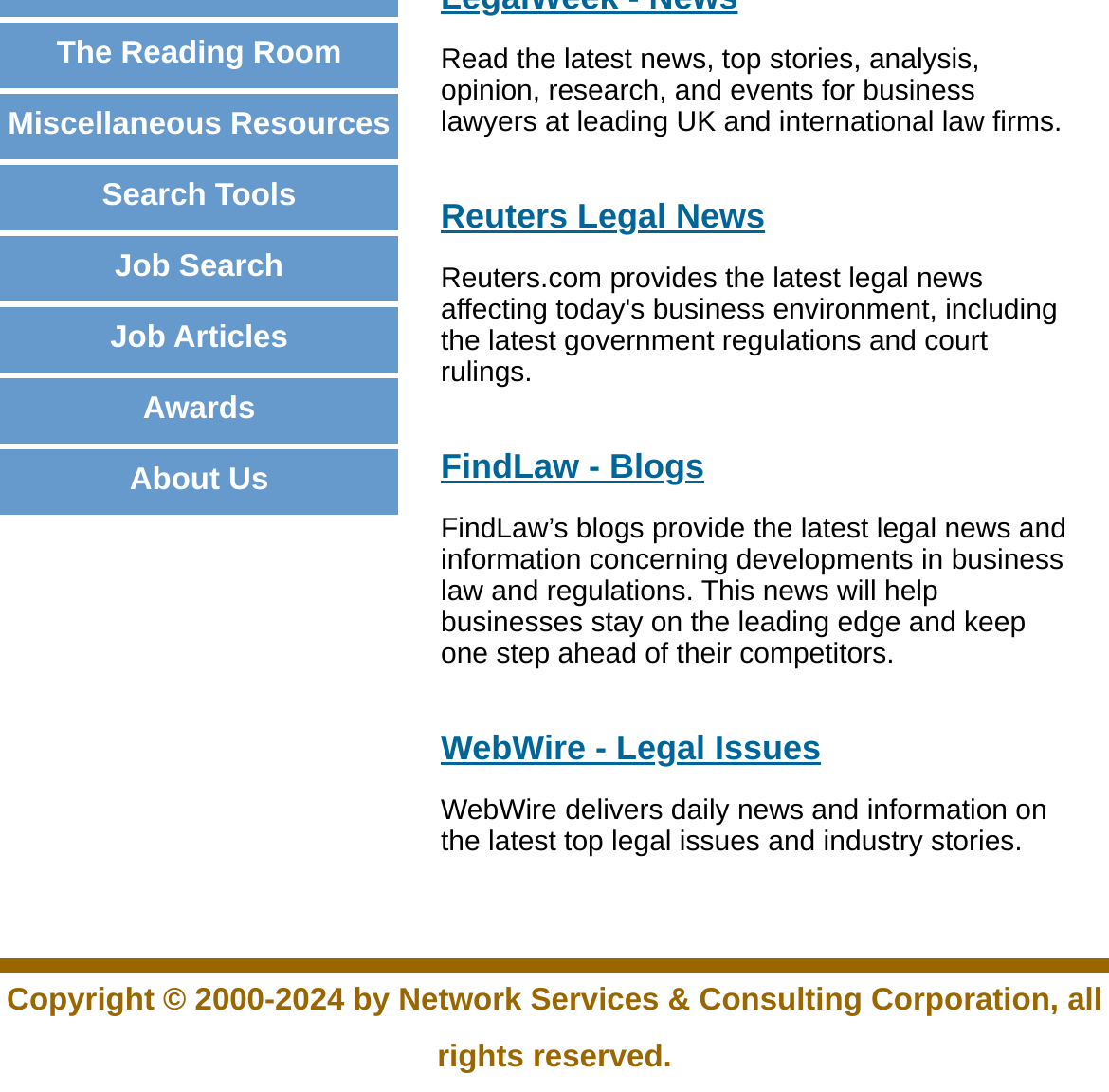Can you find the bounding box coordinates for the UI element given this description: "Miscellaneous Resources"? Provide the coordinates as four float numbers between 0 and 1: [left, top, right, bottom].

[0.007, 0.099, 0.352, 0.13]